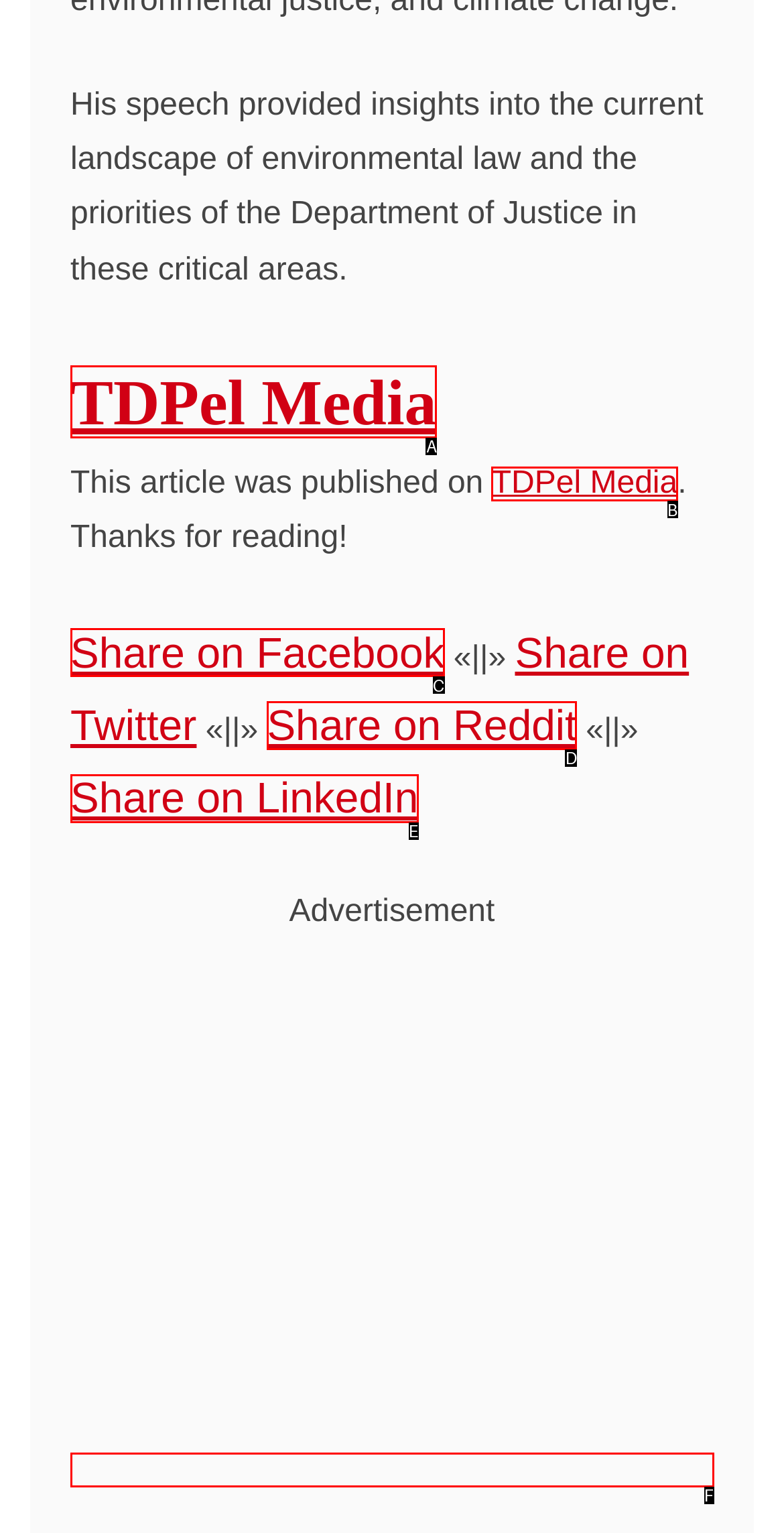Select the letter that corresponds to this element description: newsfeed@workingforest.com
Answer with the letter of the correct option directly.

None